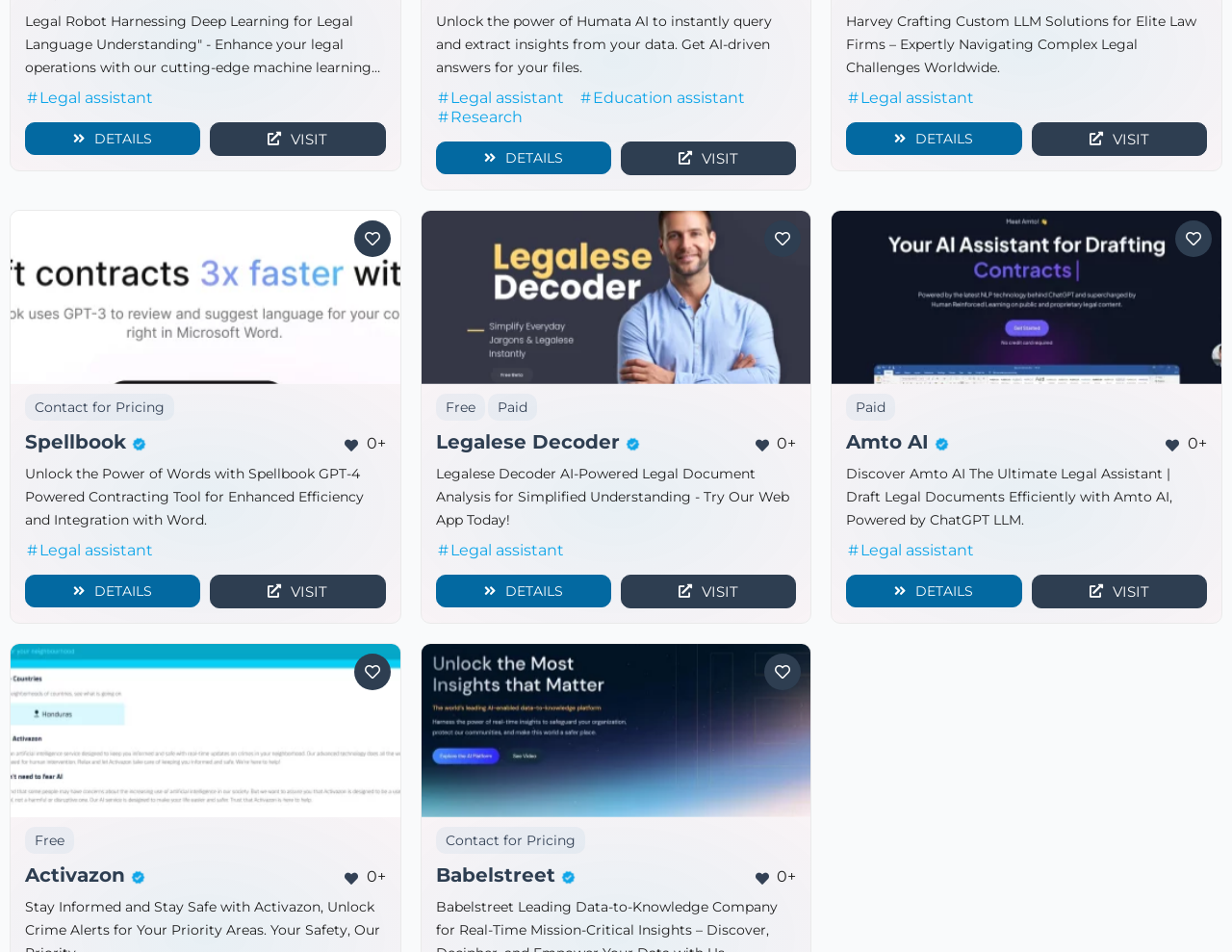Please locate the bounding box coordinates of the element that should be clicked to complete the given instruction: "Click on Legal assistant".

[0.032, 0.093, 0.124, 0.113]